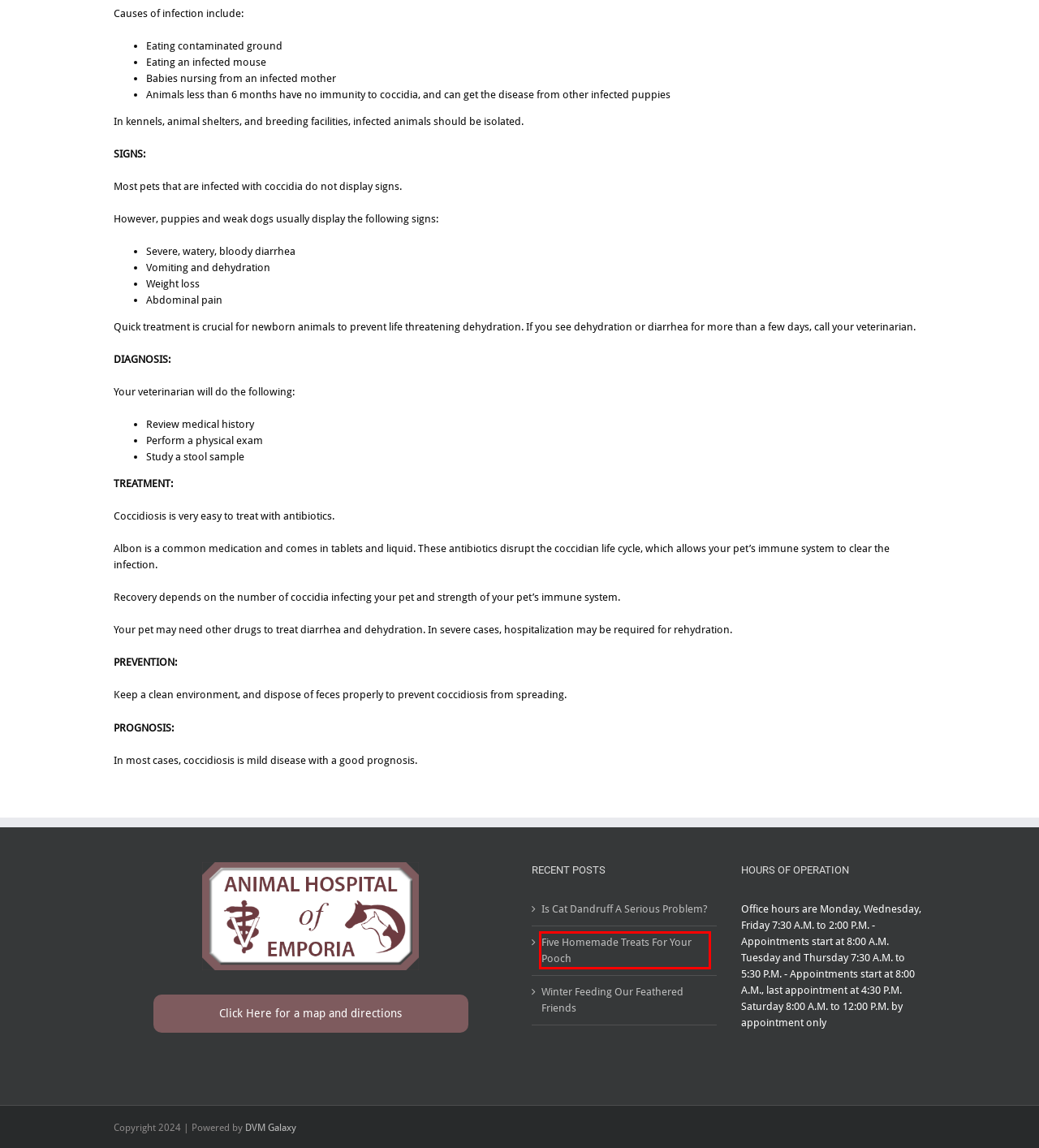Observe the provided screenshot of a webpage with a red bounding box around a specific UI element. Choose the webpage description that best fits the new webpage after you click on the highlighted element. These are your options:
A. Five Homemade Treats For Your Pooch – Animal Hospital of Emporia
B. Animal Hospital of Emporia – Veterinarian in Emporia, VA
C. Services Offered – Animal Hospital of Emporia
D. FAQs – Animal Hospital of Emporia
E. Is Cat Dandruff A Serious Problem? – Animal Hospital of Emporia
F. Winter Feeding Our Feathered Friends – Animal Hospital of Emporia
G. Client Testimonials – Animal Hospital of Emporia
H. Meet Our Team – Animal Hospital of Emporia

A